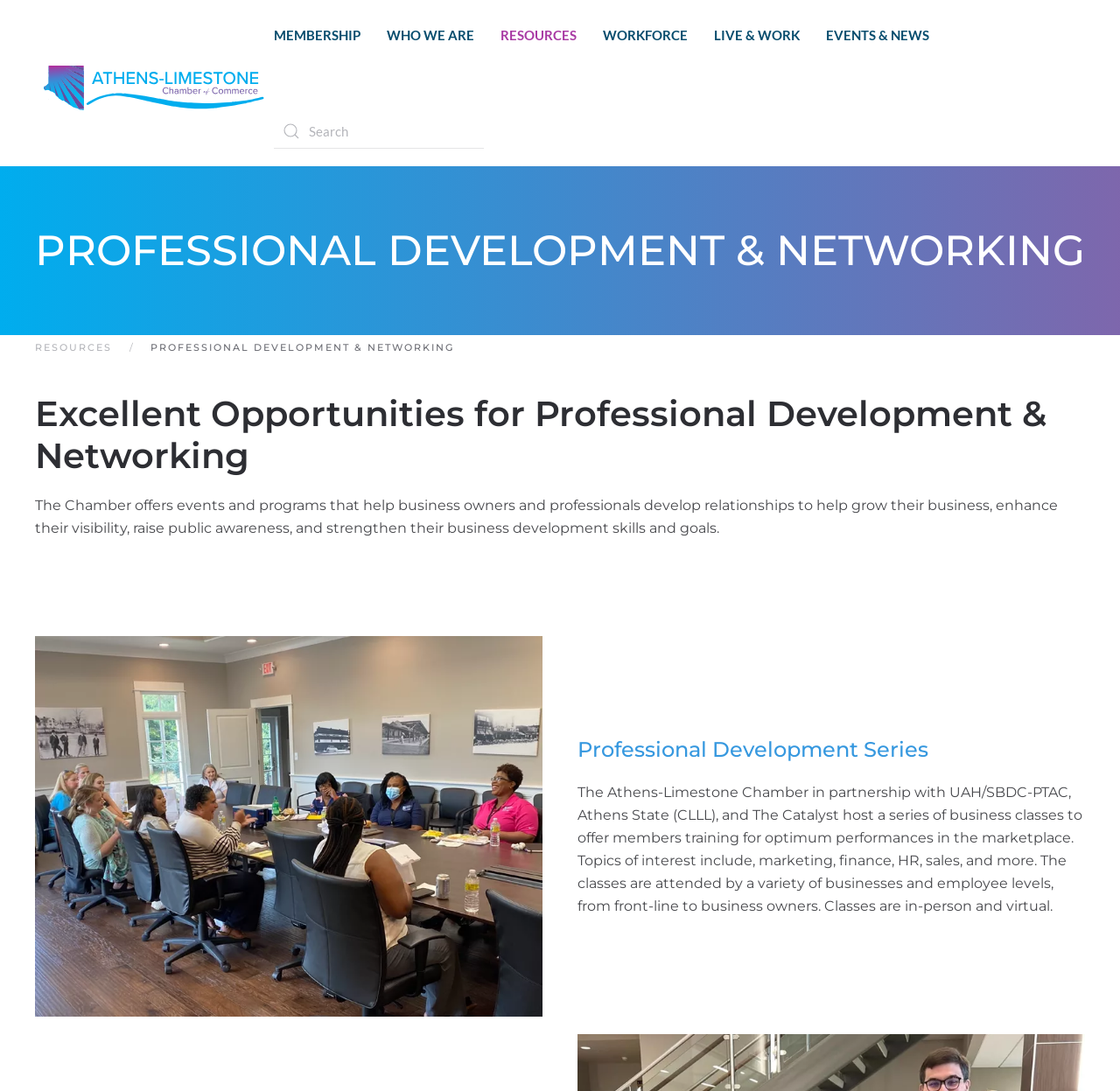Find and indicate the bounding box coordinates of the region you should select to follow the given instruction: "Explore membership".

[0.244, 0.0, 0.322, 0.064]